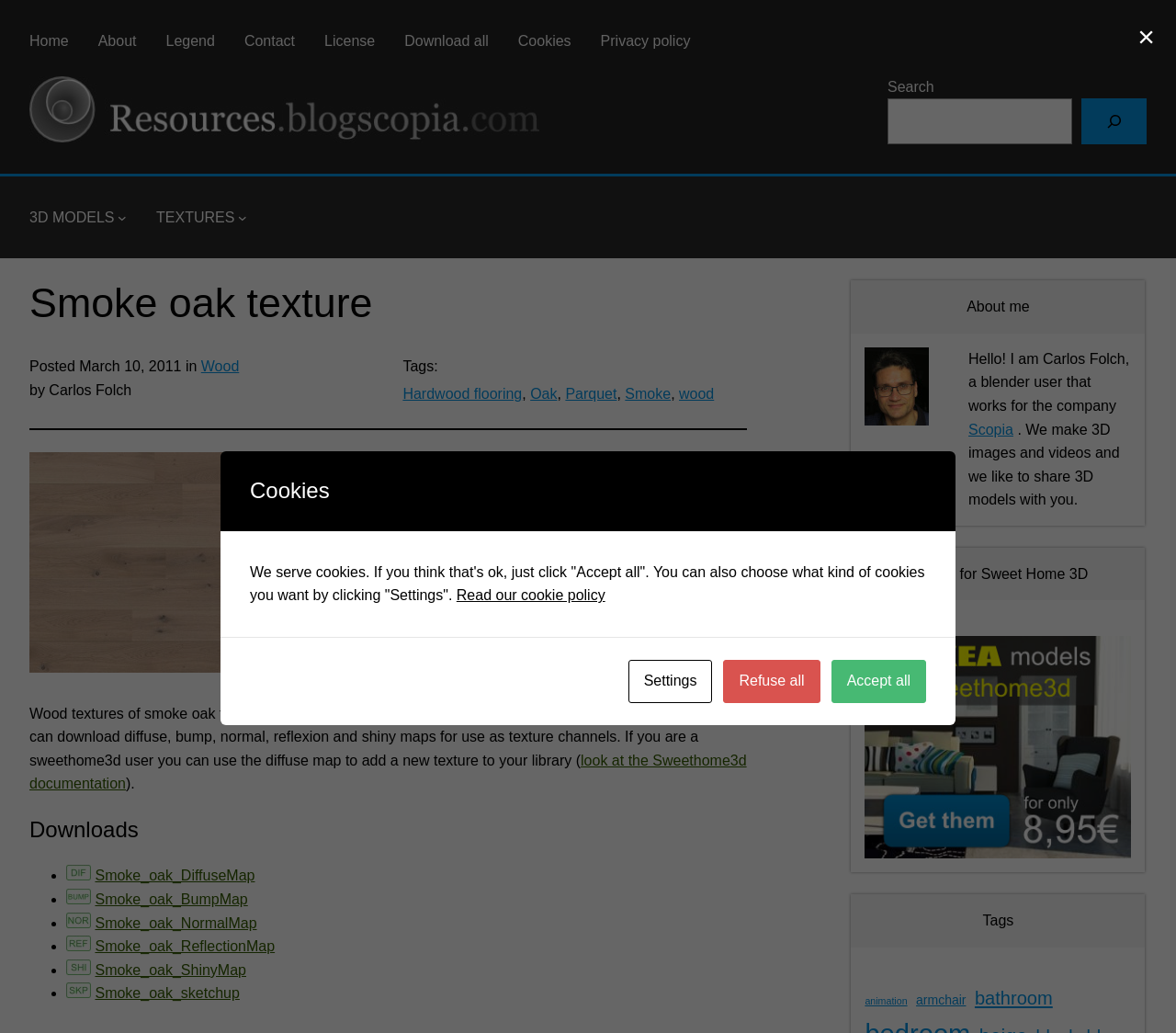From the webpage screenshot, predict the bounding box coordinates (top-left x, top-left y, bottom-right x, bottom-right y) for the UI element described here: Smoke_oak_BumpMap

[0.081, 0.863, 0.211, 0.878]